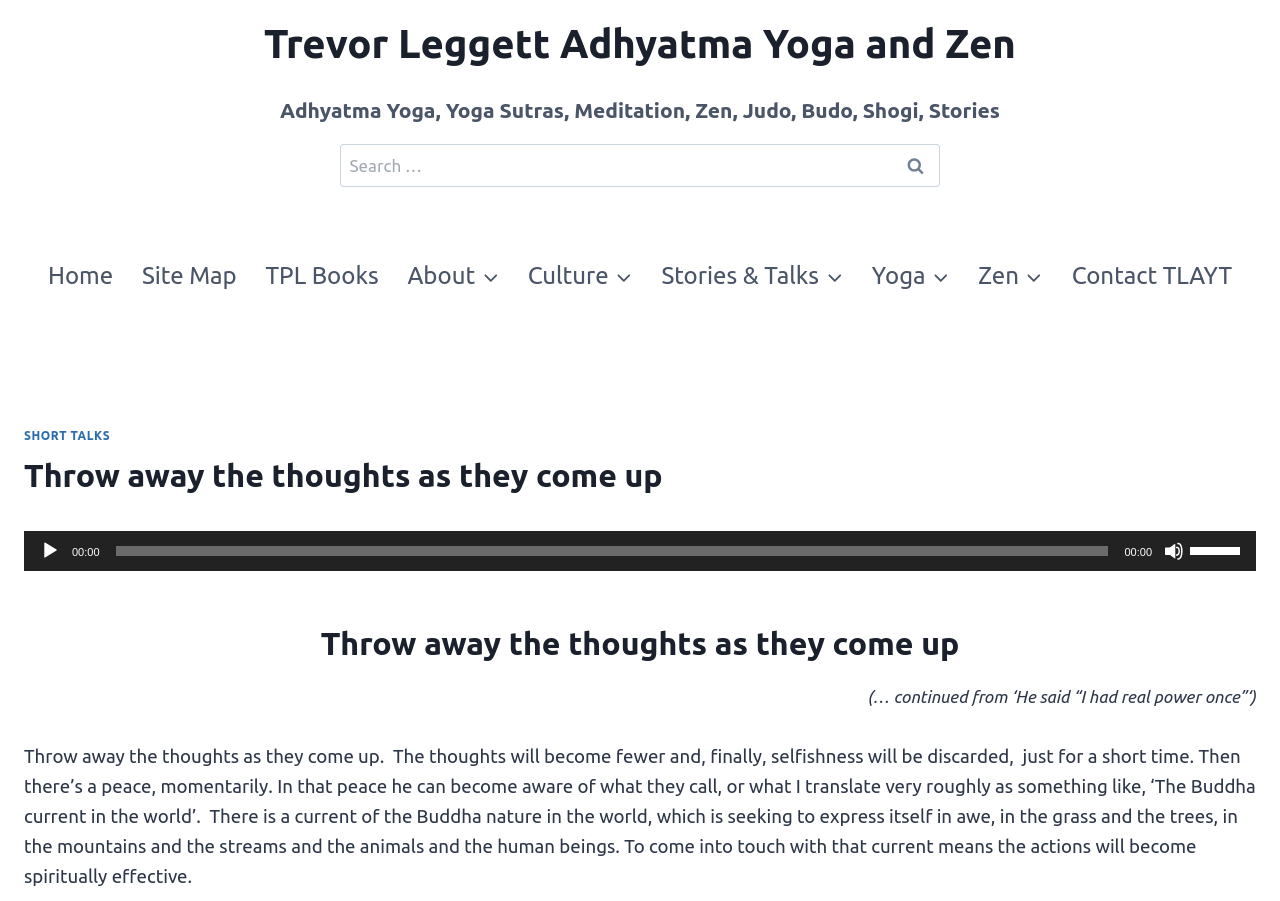Given the description ZenExpand, predict the bounding box coordinates of the UI element. Ensure the coordinates are in the format (top-left x, top-left y, bottom-right x, bottom-right y) and all values are between 0 and 1.

[0.753, 0.281, 0.826, 0.332]